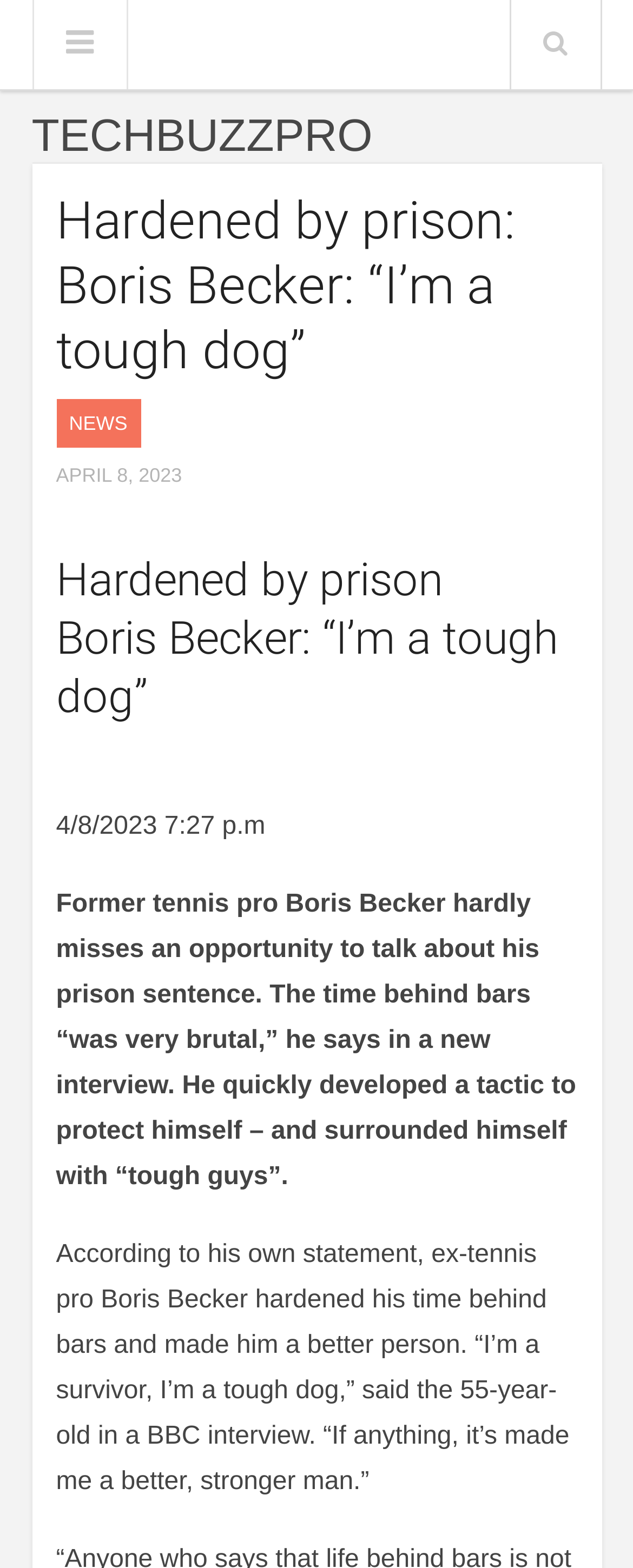Please provide a one-word or phrase answer to the question: 
What is the tone of Boris Becker's statement about his prison sentence?

Positive